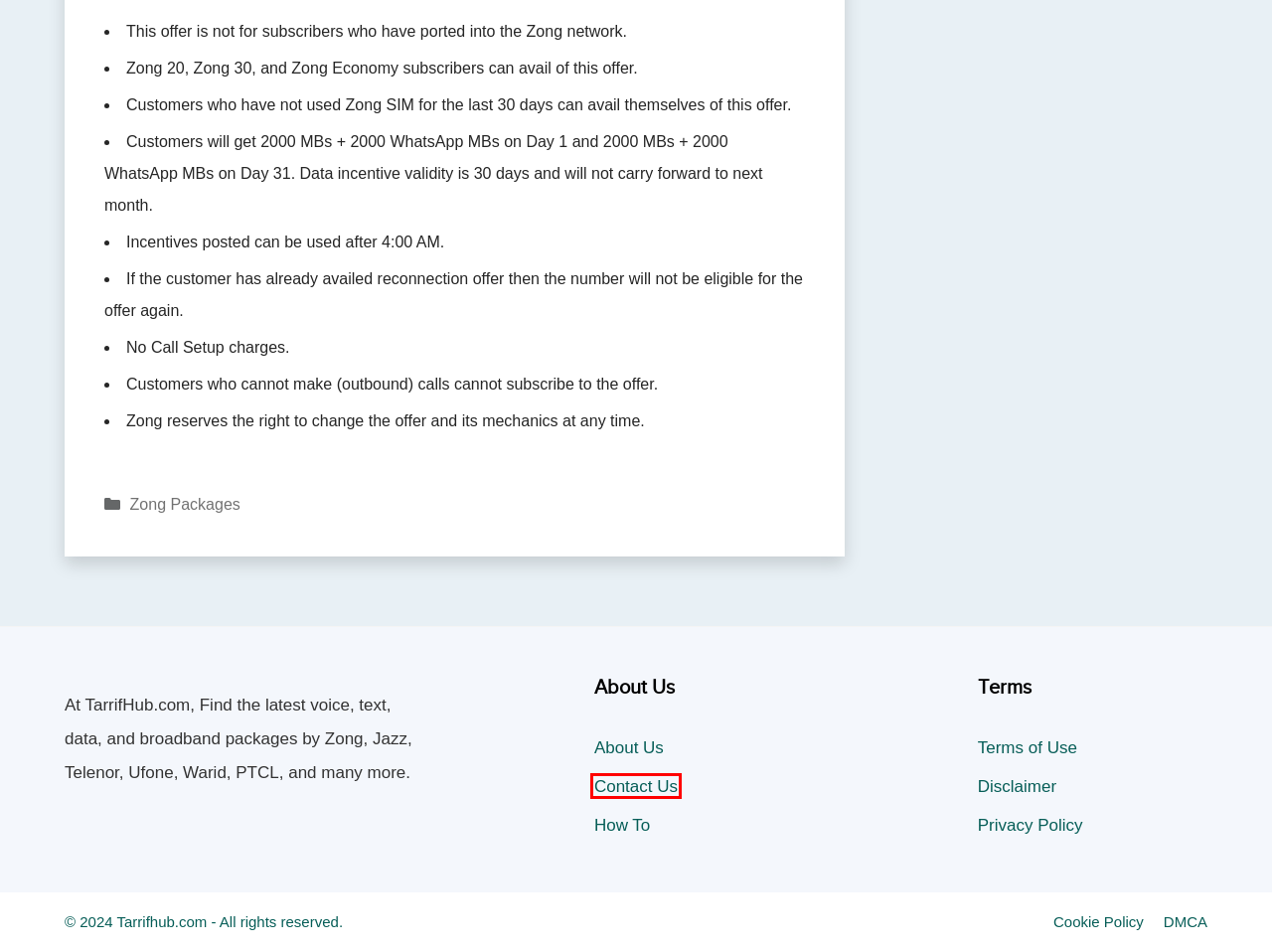Analyze the given webpage screenshot and identify the UI element within the red bounding box. Select the webpage description that best matches what you expect the new webpage to look like after clicking the element. Here are the candidates:
A. DMCA | Tarrif Hub
B. Privacy Policy | Tarrif Hub
C. Terms of Use | Tarrif Hub
D. Cookie Policy | Tarrif Hub
E. Disclaimer | Tarrif Hub
F. Telenor Call, Internet & SMS Packages | Tarrif Hub
G. Contact Us | Tarrif Hub
H. About Us | Tarrif Hub

G